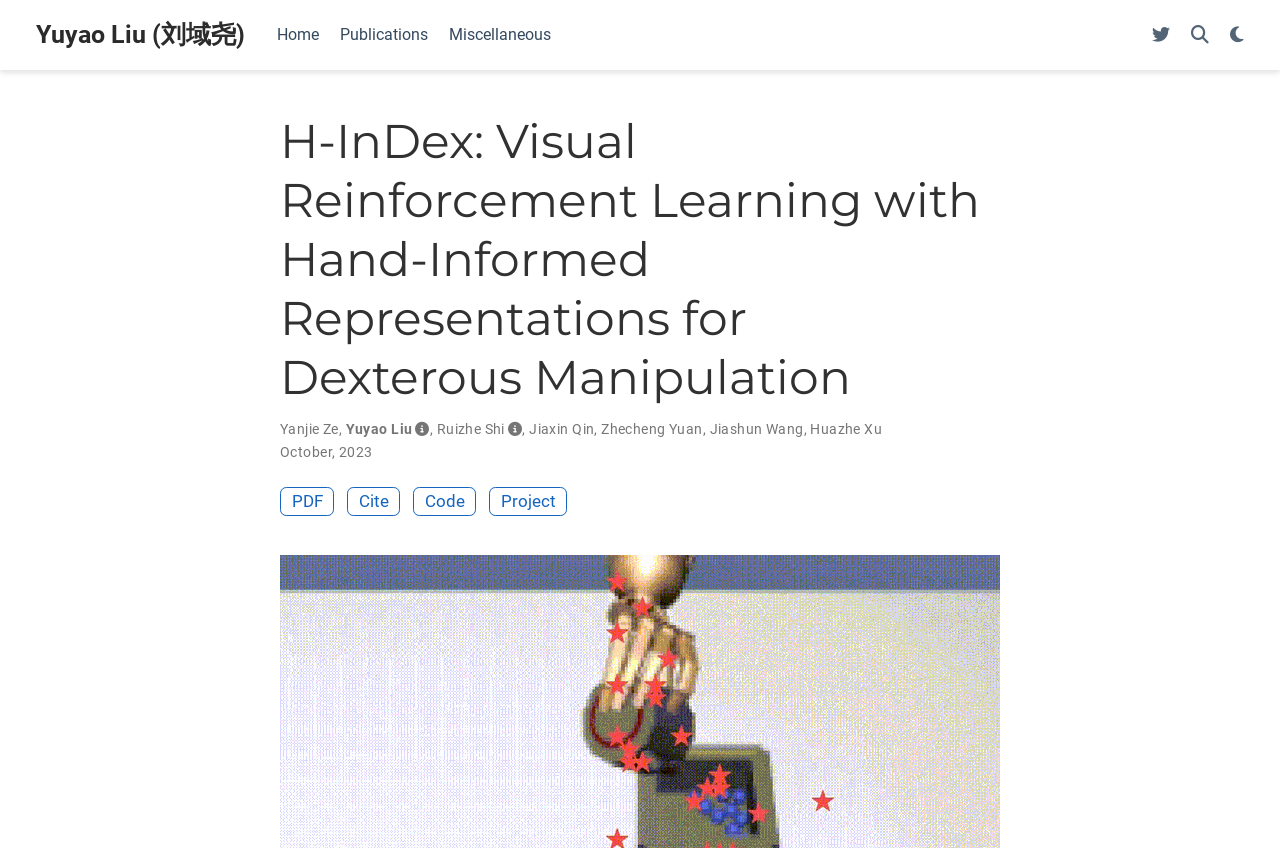Please determine the bounding box coordinates of the clickable area required to carry out the following instruction: "Check the 'Create a moving budget' checkbox". The coordinates must be four float numbers between 0 and 1, represented as [left, top, right, bottom].

None